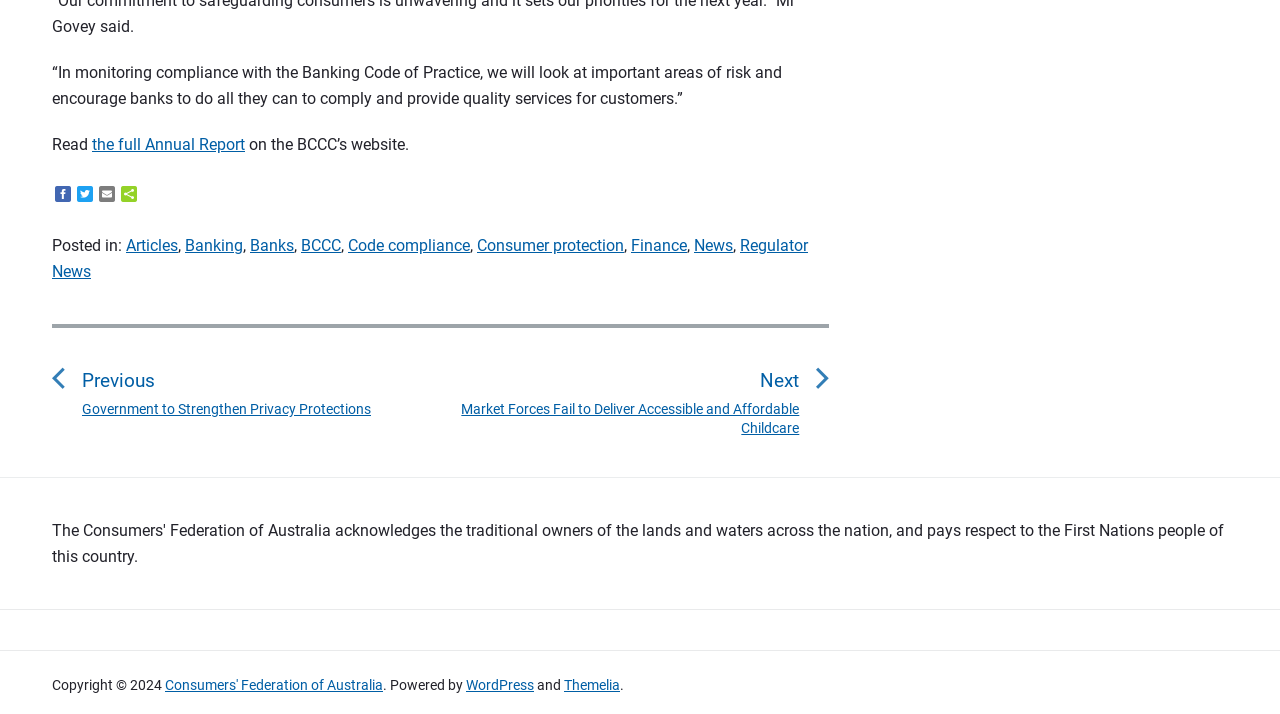What categories are listed in the footer?
Please provide a detailed and thorough answer to the question.

The question can be answered by examining the footer section of the webpage, which contains a list of categories including 'Articles', 'Banking', 'BCCC', 'Code compliance', 'Consumer protection', 'Finance', and 'News'. These categories are listed as links in the footer section.